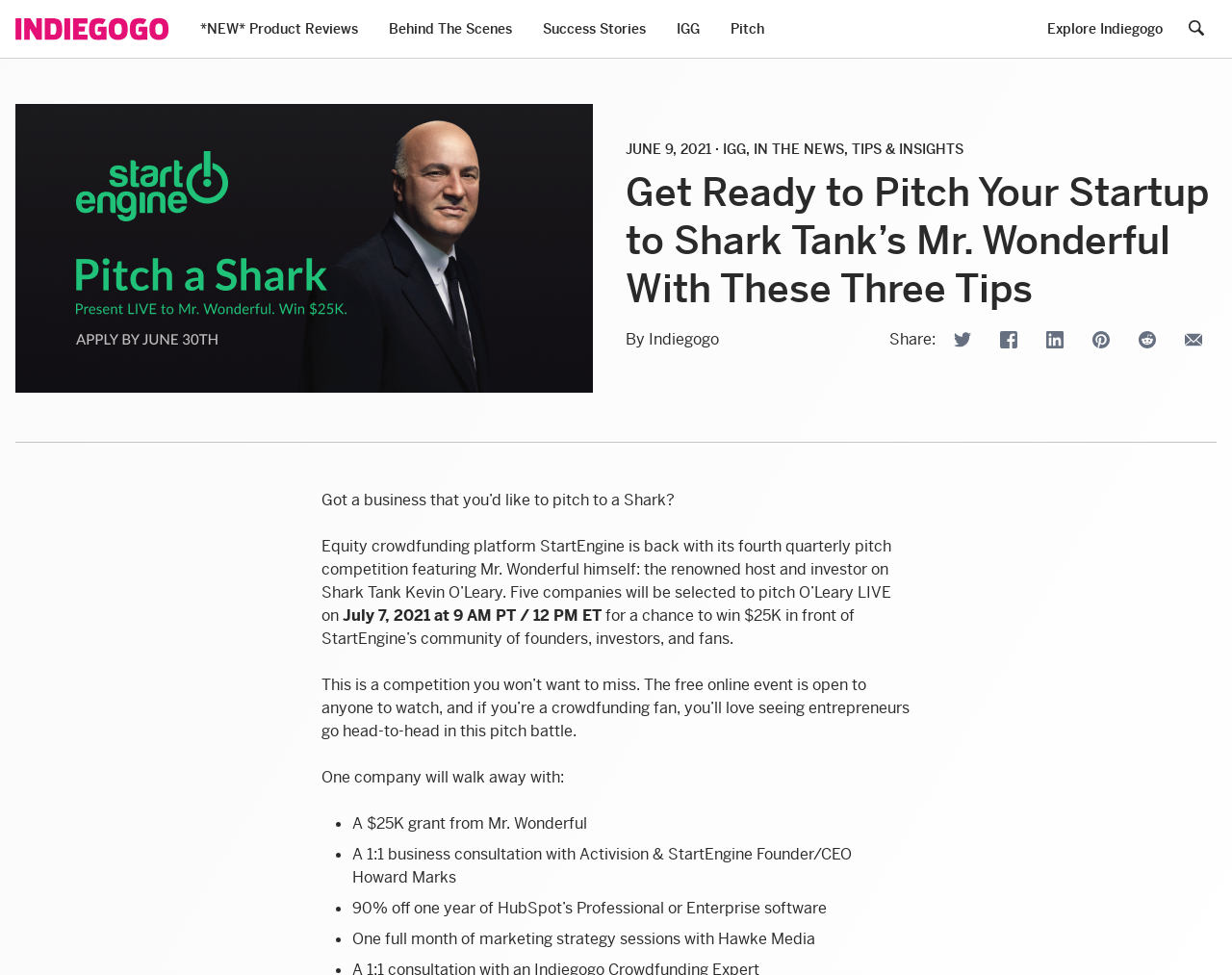Generate a comprehensive description of the contents of the webpage.

This webpage is about Indiegogo, a crowdfunding platform, and features an article titled "Get Ready to Pitch Your Startup to Shark Tank’s Mr. Wonderful With These Three Tips". The page has a navigation menu at the top with links to "The Indiegogo Review", "*NEW* Product Reviews", "Behind The Scenes", "Success Stories", "IGG", and "Pitch". There is also a search button at the top right corner.

Below the navigation menu, there is a large image that spans across the page. Underneath the image, there is a heading that displays the date "JUNE 9, 2021" and categories "IGG, IN THE NEWS, TIPS & INSIGHTS". The main article title "Get Ready to Pitch Your Startup to Shark Tank’s Mr. Wonderful With These Three Tips" is displayed prominently below the heading.

The article is written by Indiegogo and has a "Share" section with links to share the article on Twitter, Facebook, LinkedIn, Pinterest, Reddit, and via email. The article itself discusses a pitch competition where entrepreneurs can pitch their business to Kevin O'Leary, also known as Mr. Wonderful from Shark Tank, for a chance to win $25,000 and other prizes. The competition is hosted by StartEngine, an equity crowdfunding platform, and will take place on July 7, 2021. The article provides more details about the competition and its prizes.